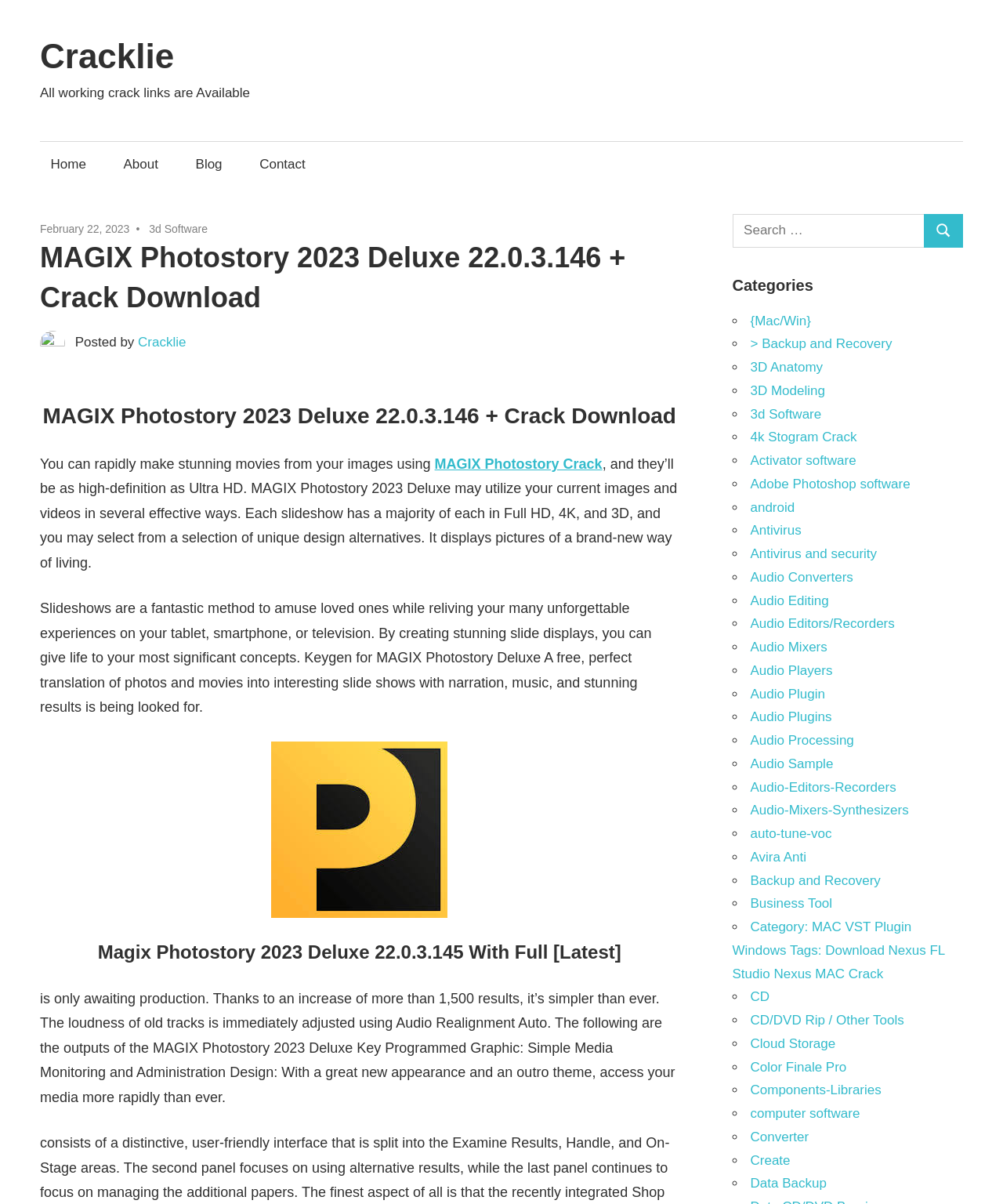Utilize the details in the image to give a detailed response to the question: What is the resolution of the slideshows created by MAGIX Photostory?

According to the webpage content, MAGIX Photostory can create slideshows in high-definition resolutions, including Full HD, 4K, and 3D, which suggests that the software is capable of producing high-quality video output.